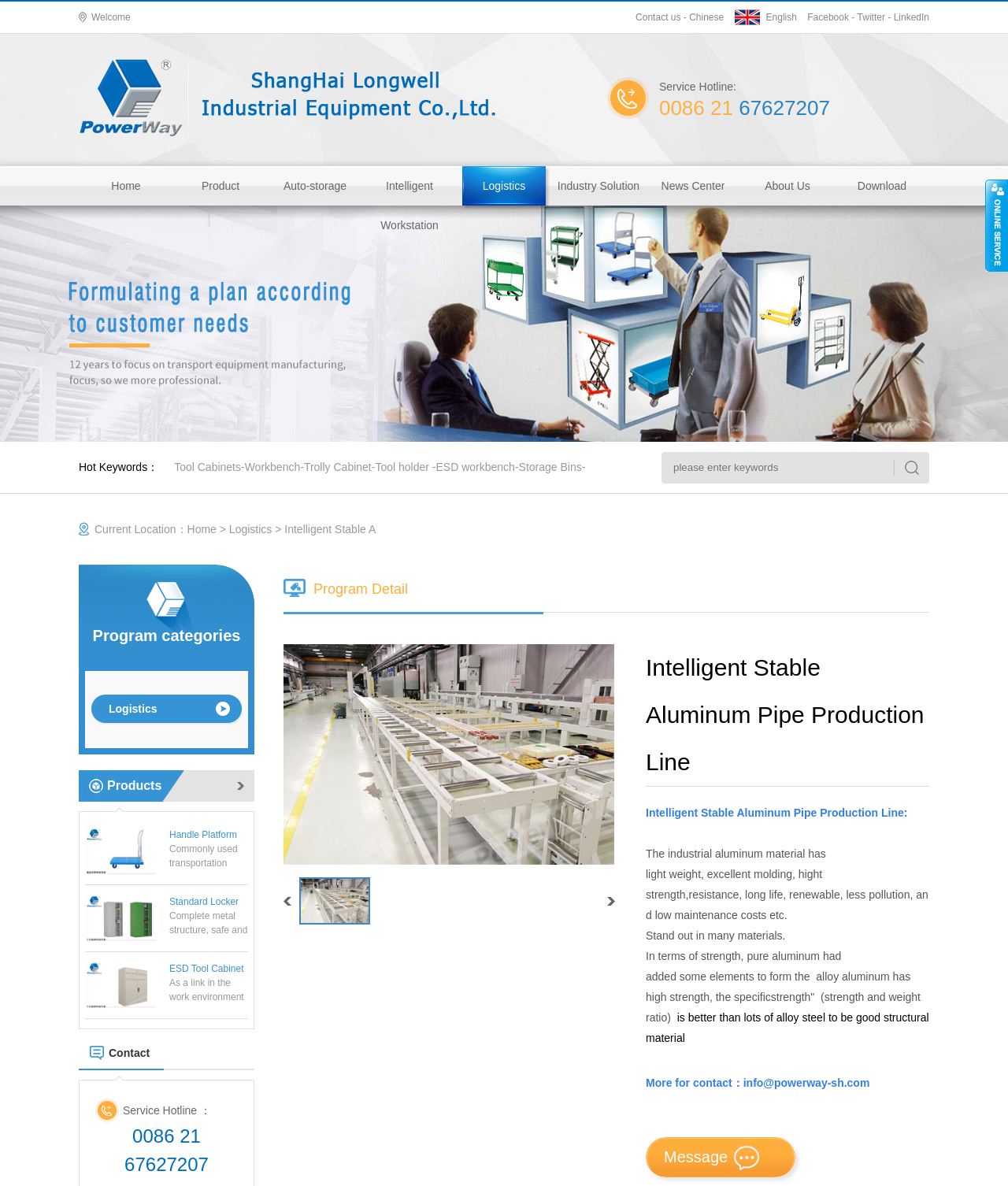Can you find the bounding box coordinates for the element that needs to be clicked to execute this instruction: "Log in"? The coordinates should be given as four float numbers between 0 and 1, i.e., [left, top, right, bottom].

None